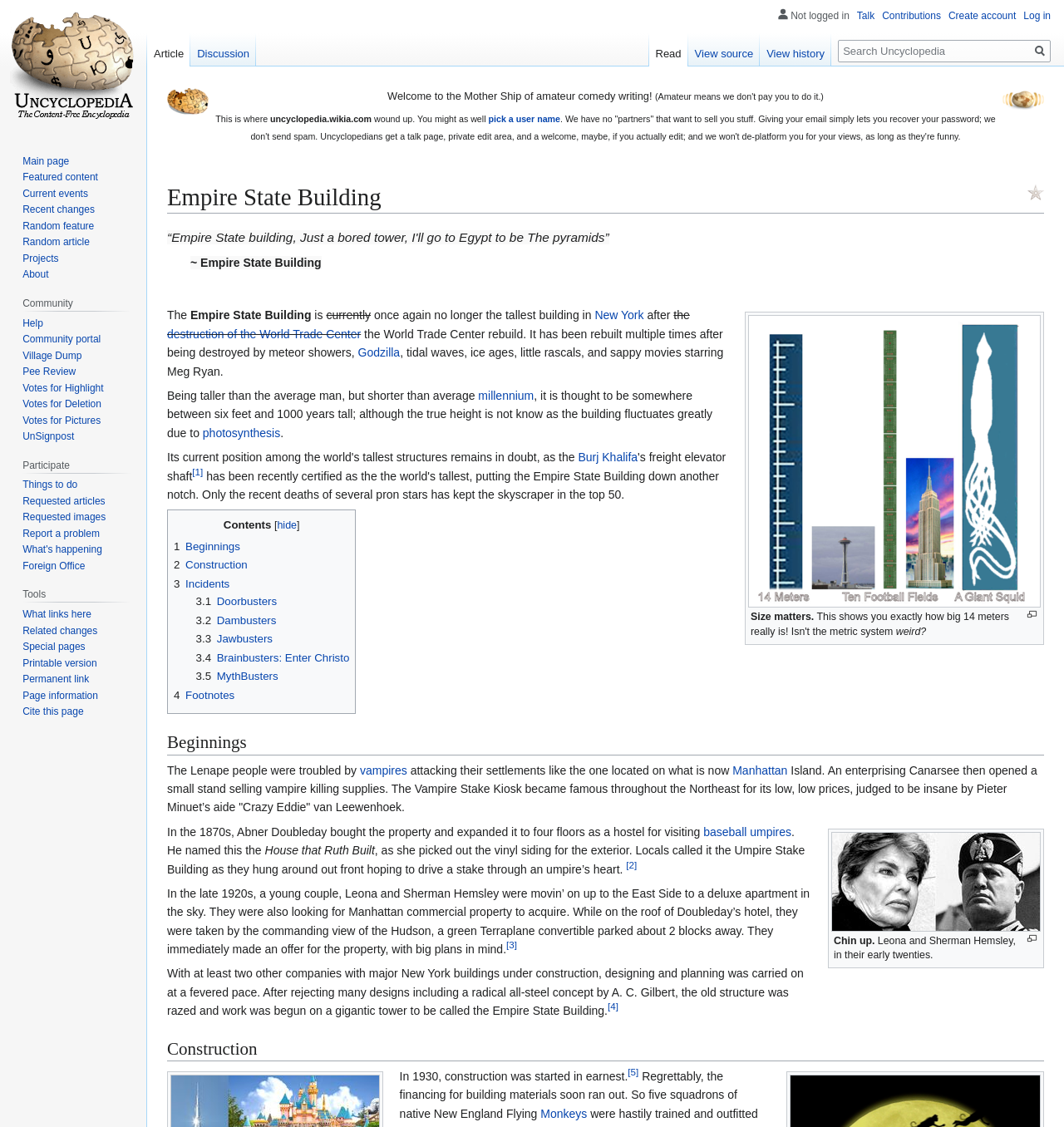Determine the bounding box for the described UI element: "Votes for Pictures".

[0.021, 0.368, 0.095, 0.378]